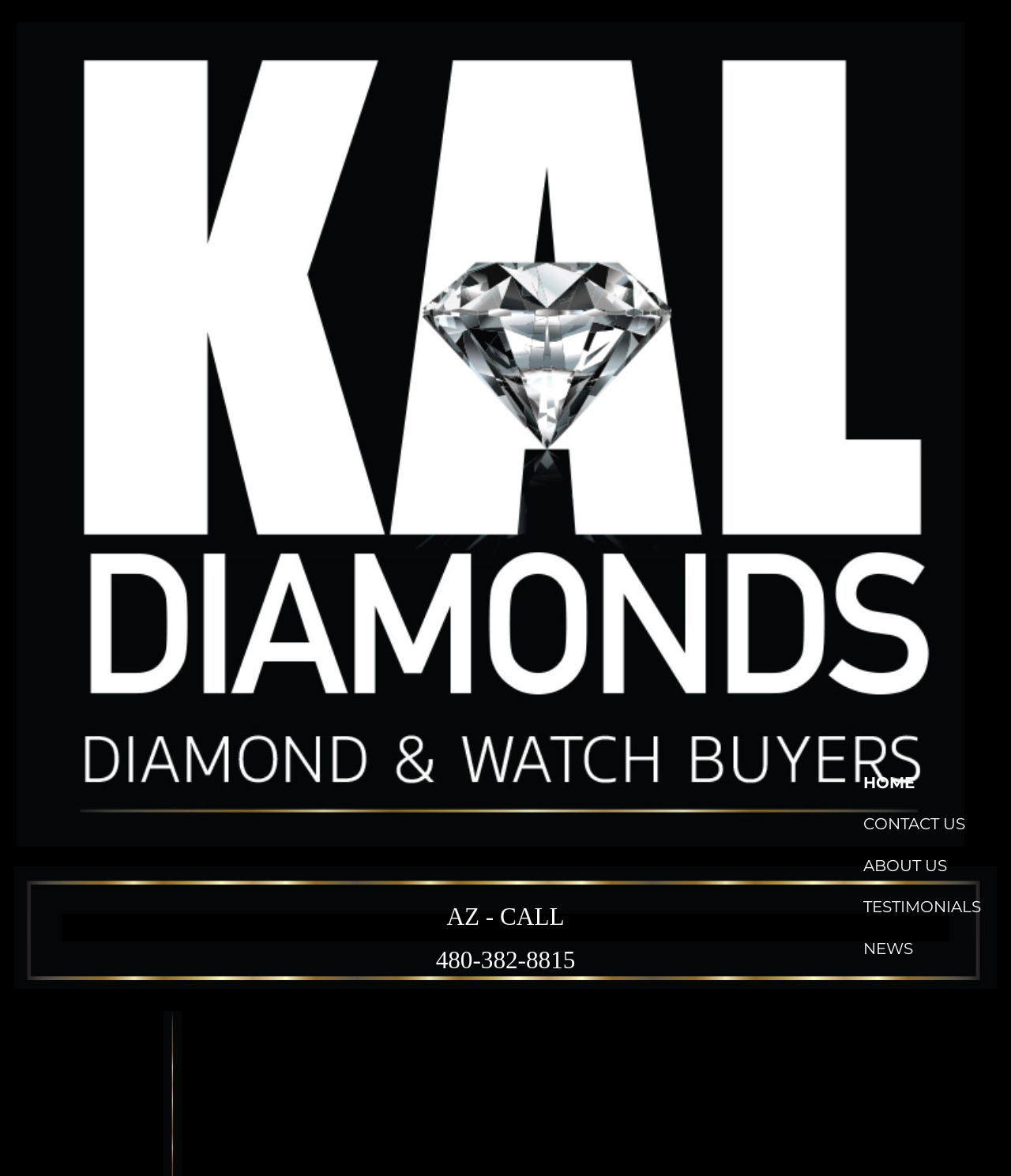Answer succinctly with a single word or phrase:
What is the company name?

kaldiamondbuyers